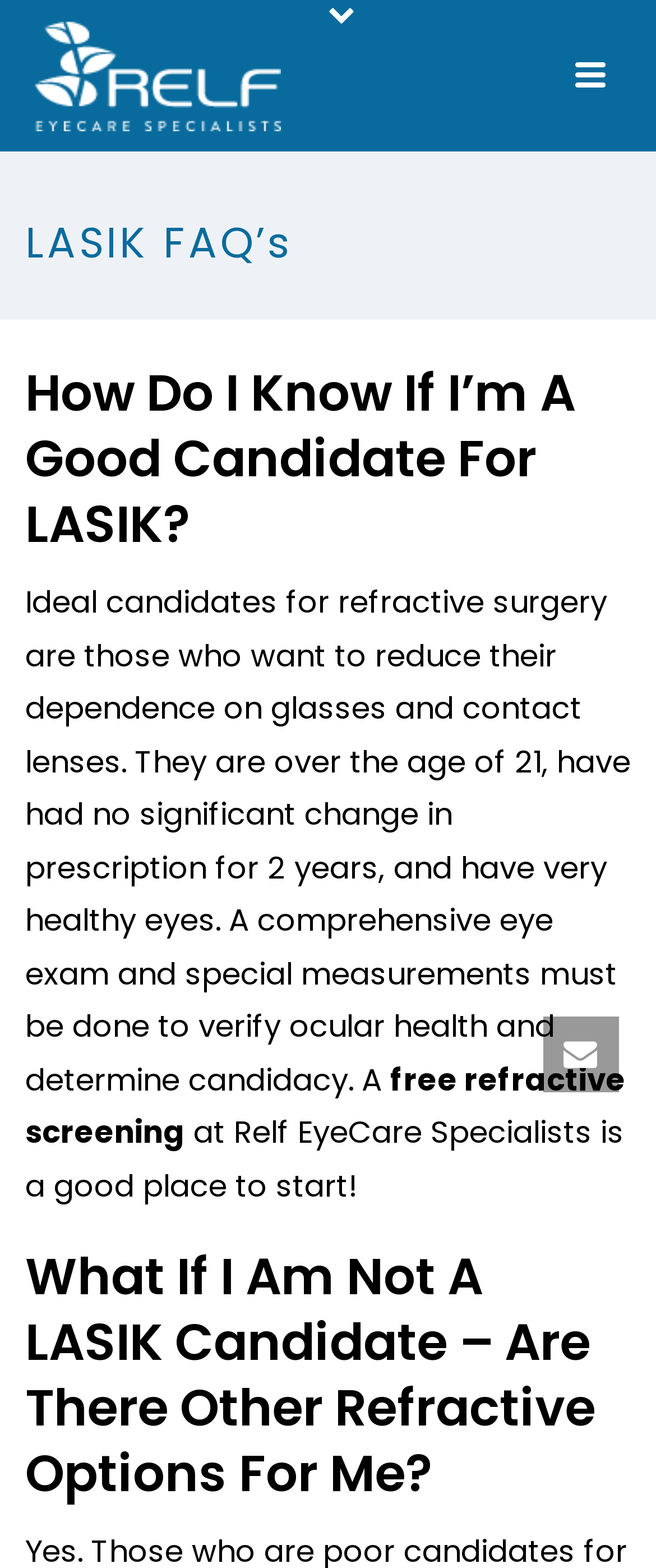What is an alternative option for those not suitable for LASIK?
With the help of the image, please provide a detailed response to the question.

The webpage has a heading 'What If I Am Not A LASIK Candidate – Are There Other Refractive Options For Me?' which suggests that there are alternative options for those who are not suitable for LASIK.